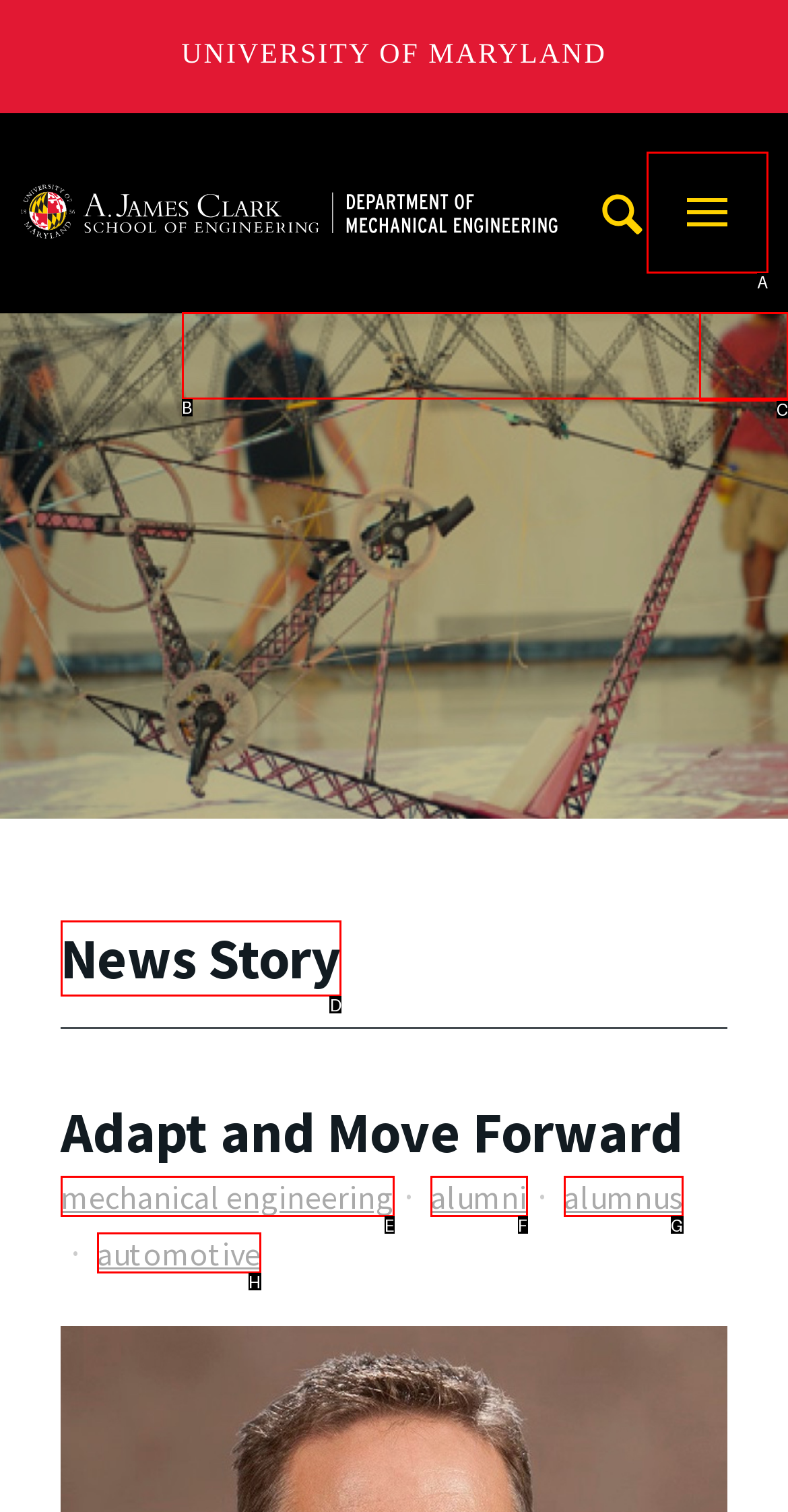Select the appropriate letter to fulfill the given instruction: Read the news story
Provide the letter of the correct option directly.

D